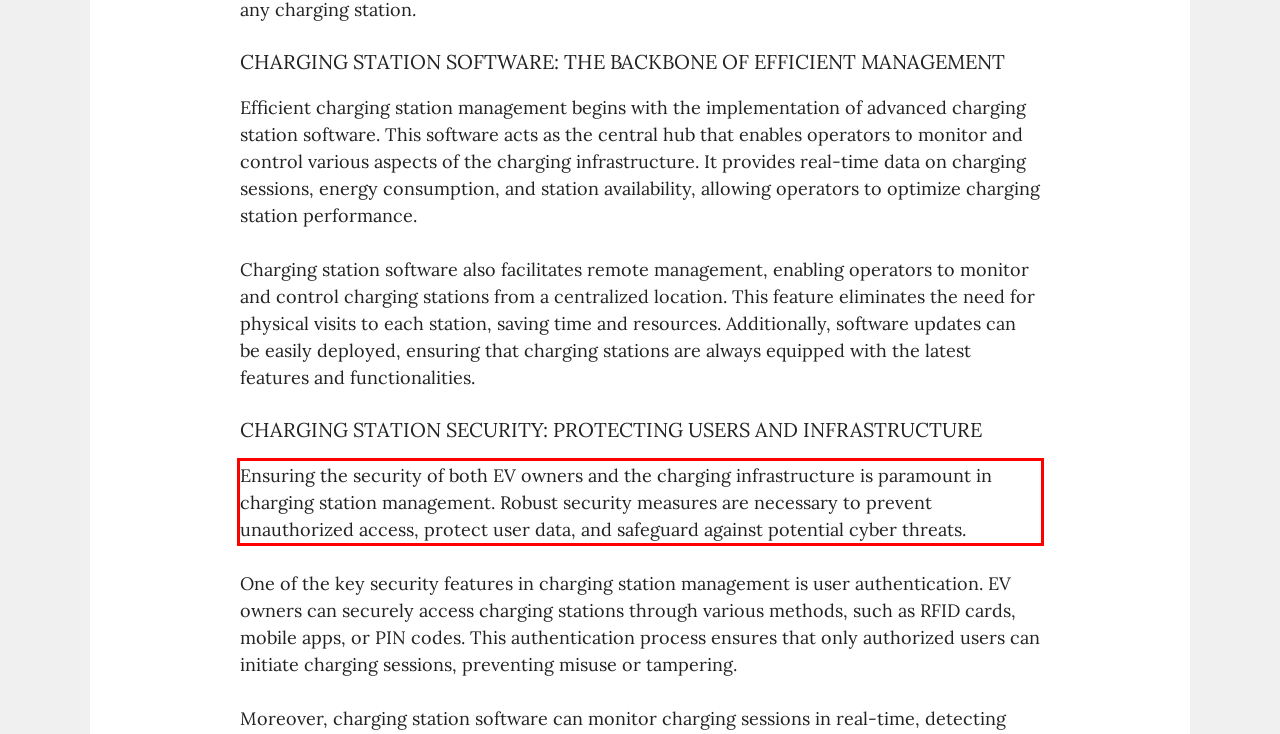Given the screenshot of the webpage, identify the red bounding box, and recognize the text content inside that red bounding box.

Ensuring the security of both EV owners and the charging infrastructure is paramount in charging station management. Robust security measures are necessary to prevent unauthorized access, protect user data, and safeguard against potential cyber threats.